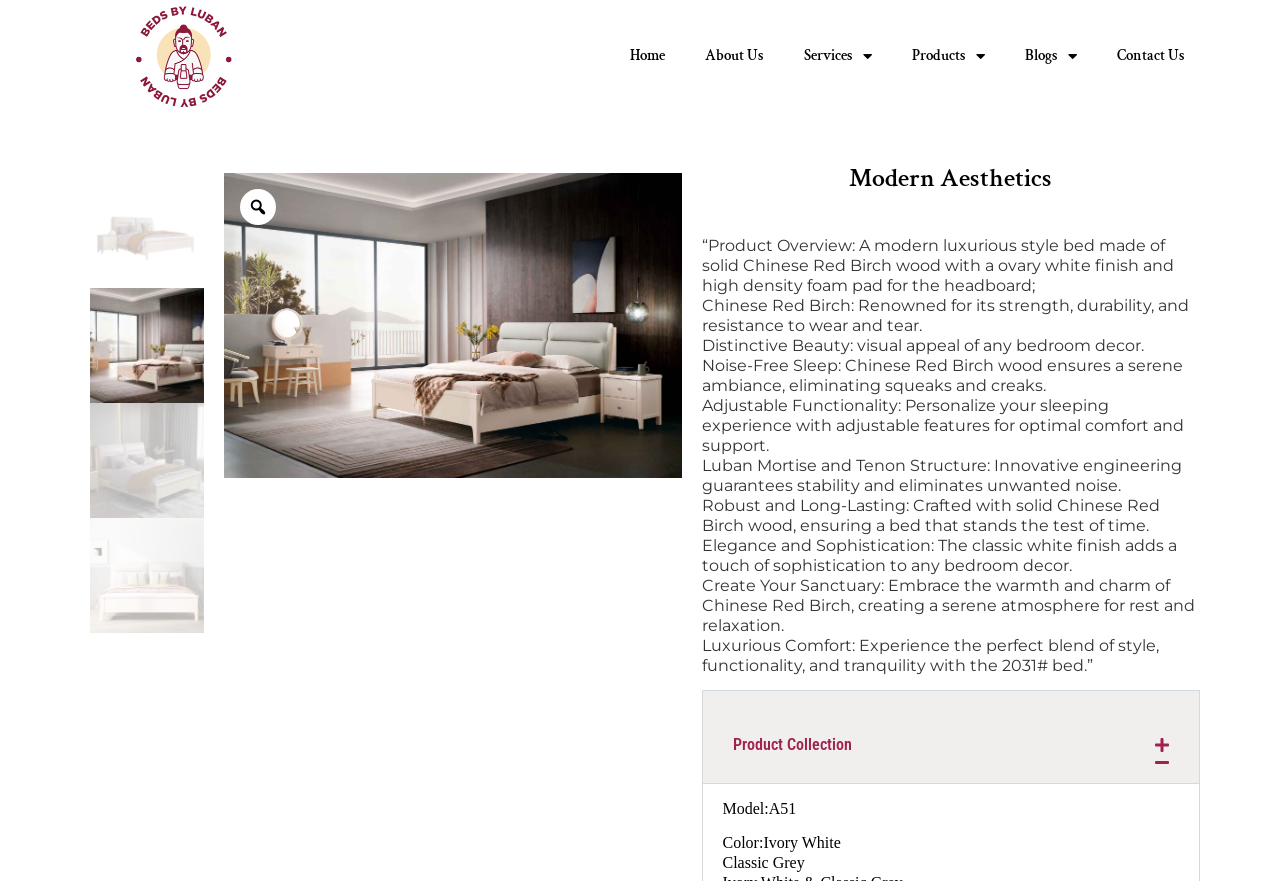Using a single word or phrase, answer the following question: 
What is the color of the bed?

Ivory White